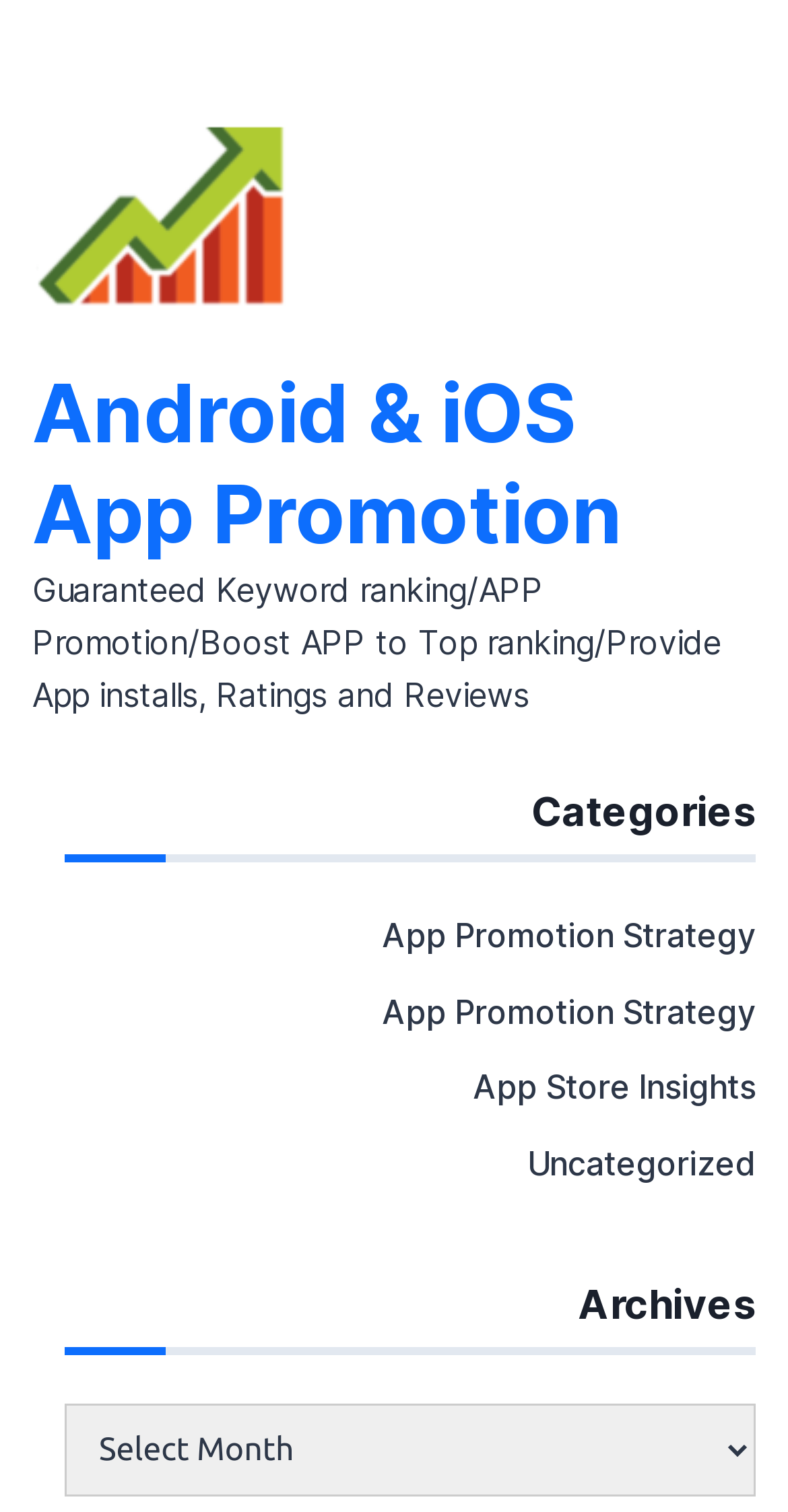What is the main topic of the website?
From the image, respond using a single word or phrase.

App Promotion